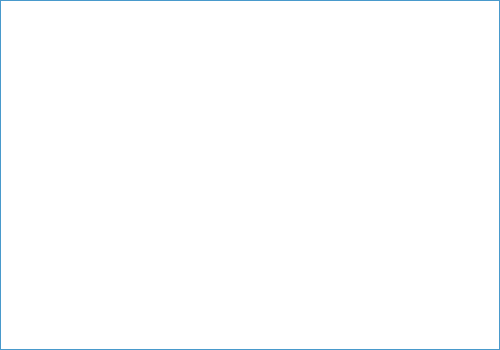What is the nearest BTS station to the hotel?
Based on the image, give a concise answer in the form of a single word or short phrase.

Chit Lom BTS station